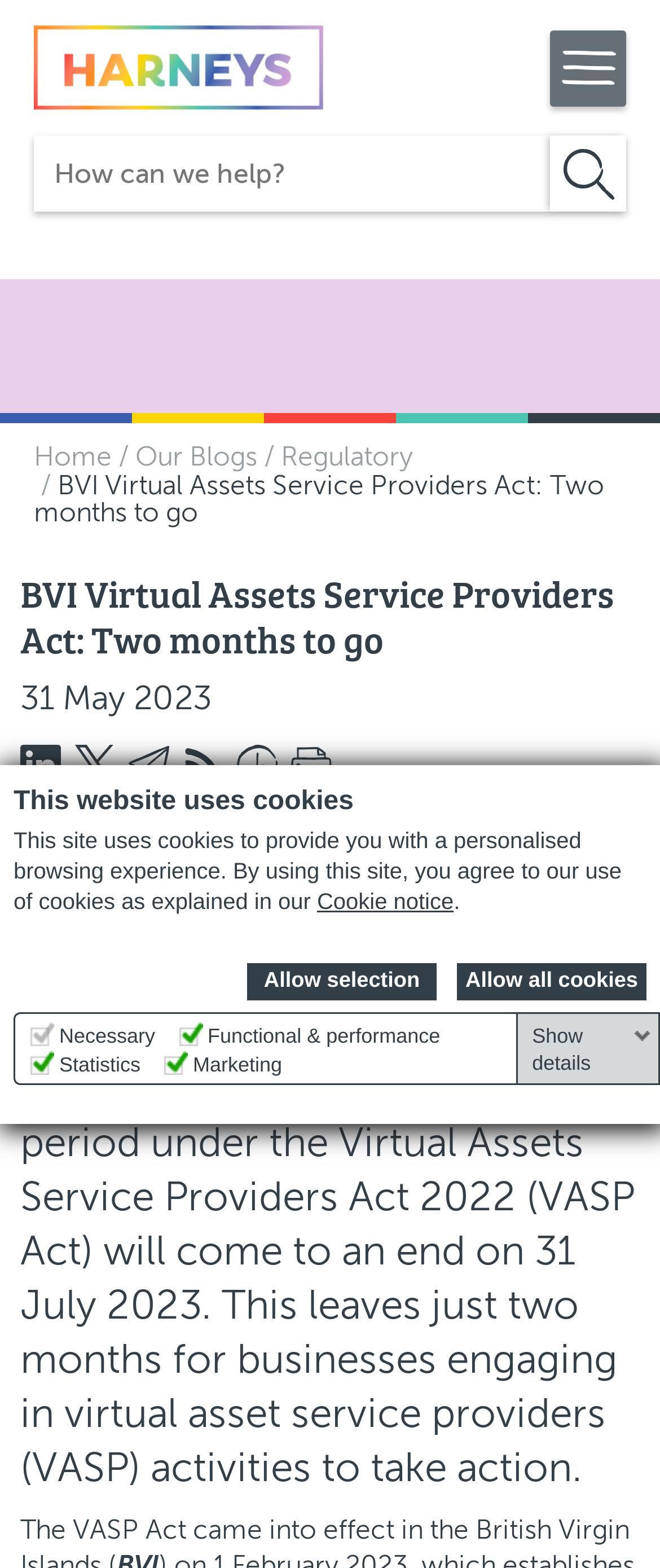Given the element description FATCA, specify the bounding box coordinates of the corresponding UI element in the format (top-left x, top-left y, bottom-right x, bottom-right y). All values must be between 0 and 1.

[0.031, 0.56, 0.244, 0.593]